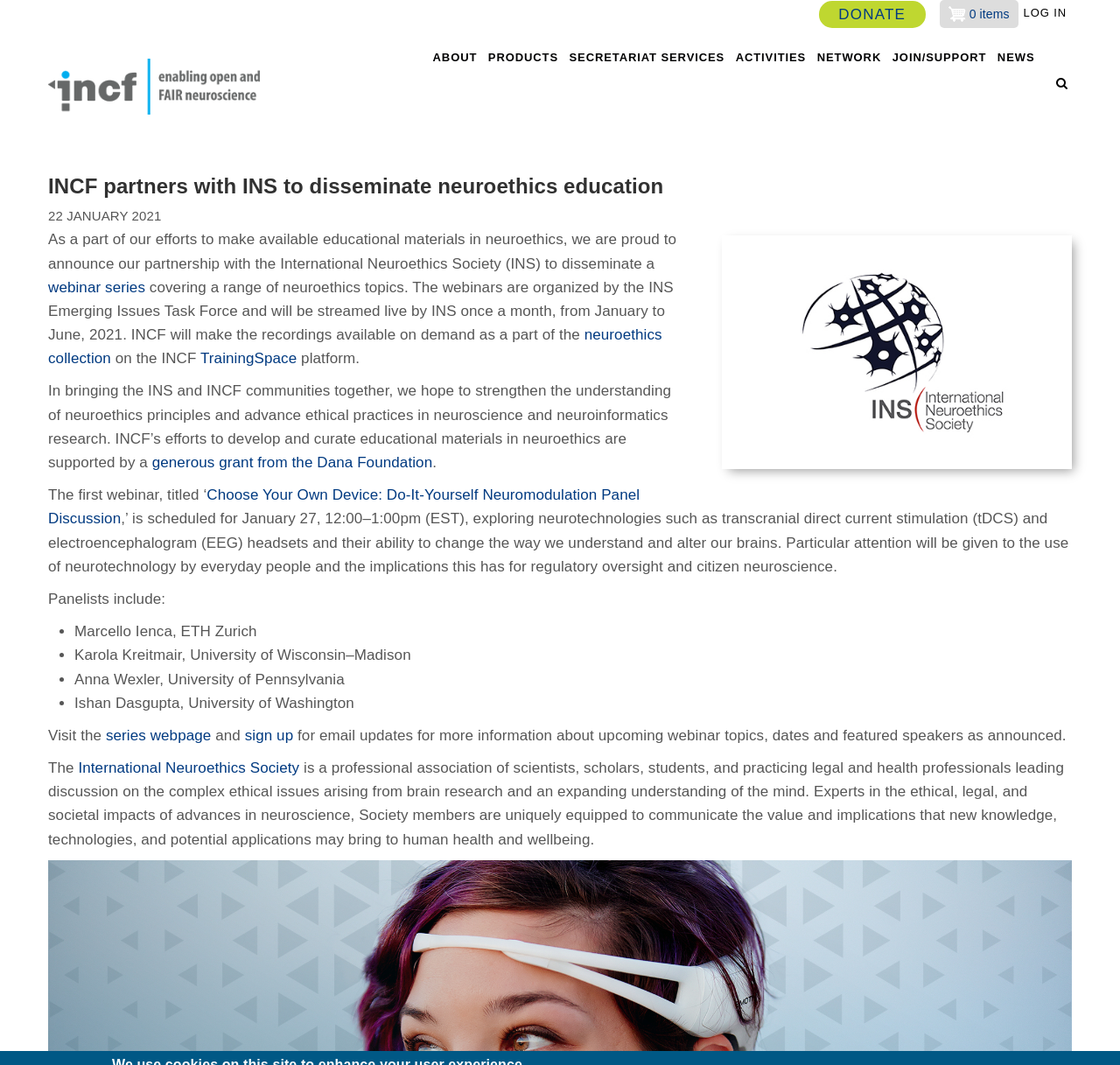Please give a succinct answer to the question in one word or phrase:
What is the name of the platform where the webinar recordings will be available?

TrainingSpace